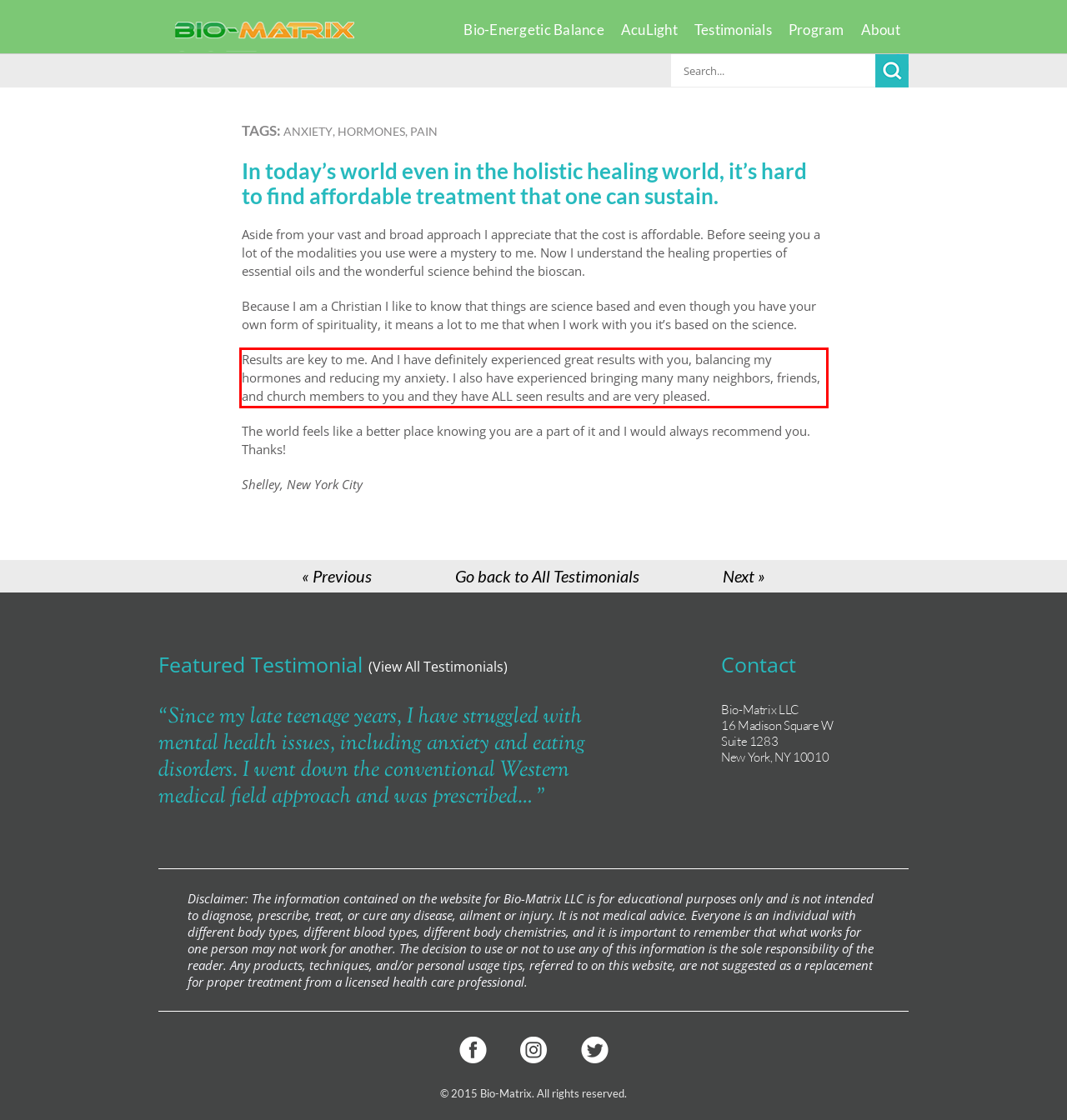Please perform OCR on the text content within the red bounding box that is highlighted in the provided webpage screenshot.

Results are key to me. And I have definitely experienced great results with you, balancing my hormones and reducing my anxiety. I also have experienced bringing many many neighbors, friends, and church members to you and they have ALL seen results and are very pleased.